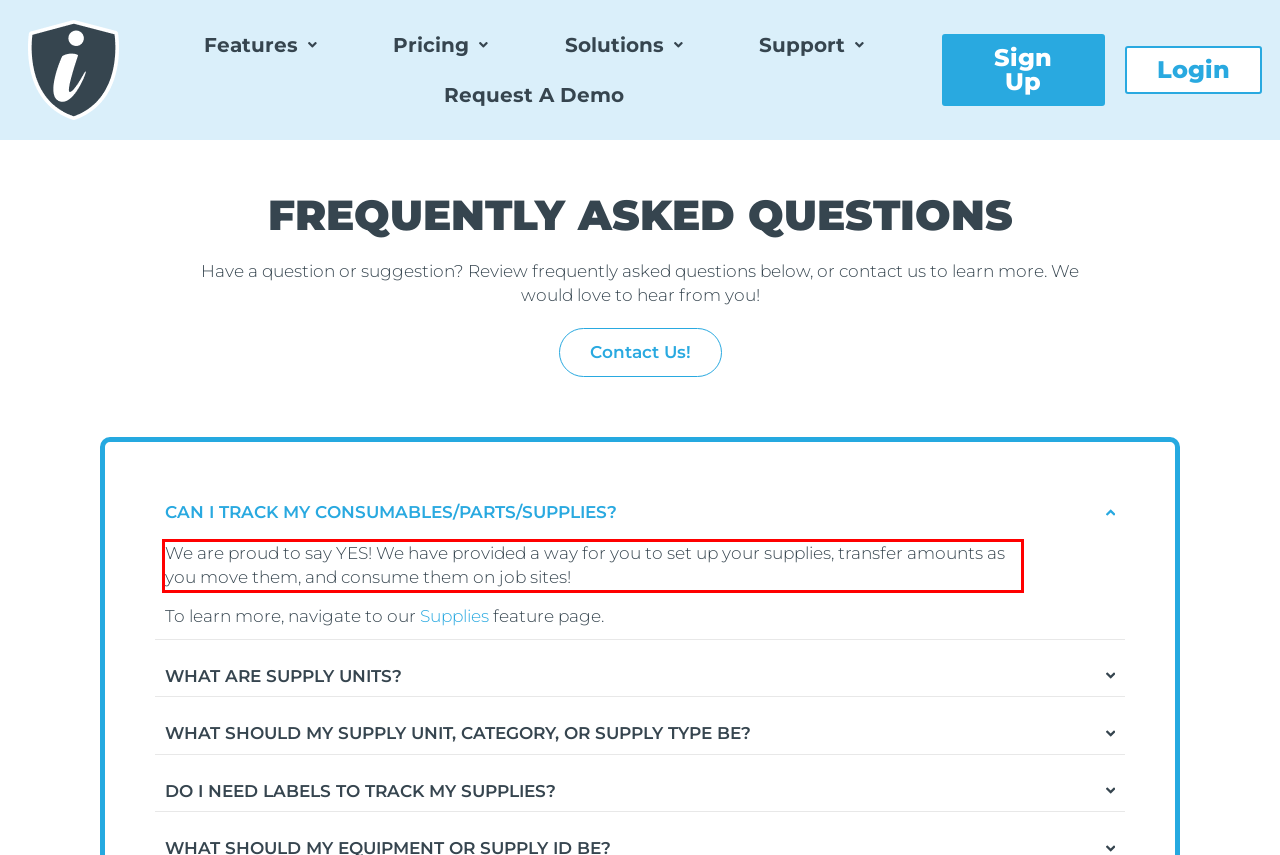Perform OCR on the text inside the red-bordered box in the provided screenshot and output the content.

We are proud to say YES! We have provided a way for you to set up your supplies, transfer amounts as you move them, and consume them on job sites!